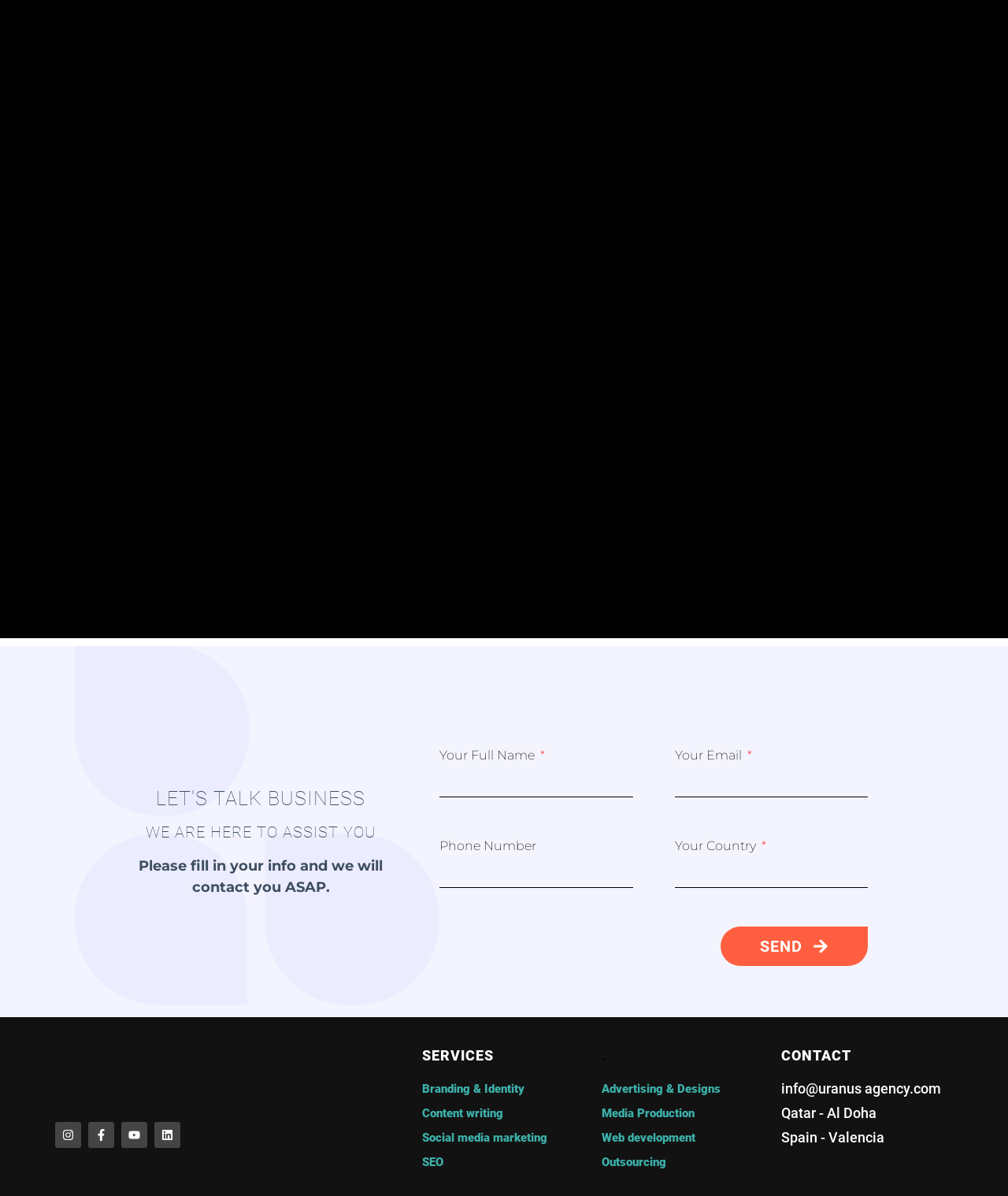Find the bounding box coordinates for the area that should be clicked to accomplish the instruction: "Explore the SERVICES page".

[0.419, 0.875, 0.49, 0.889]